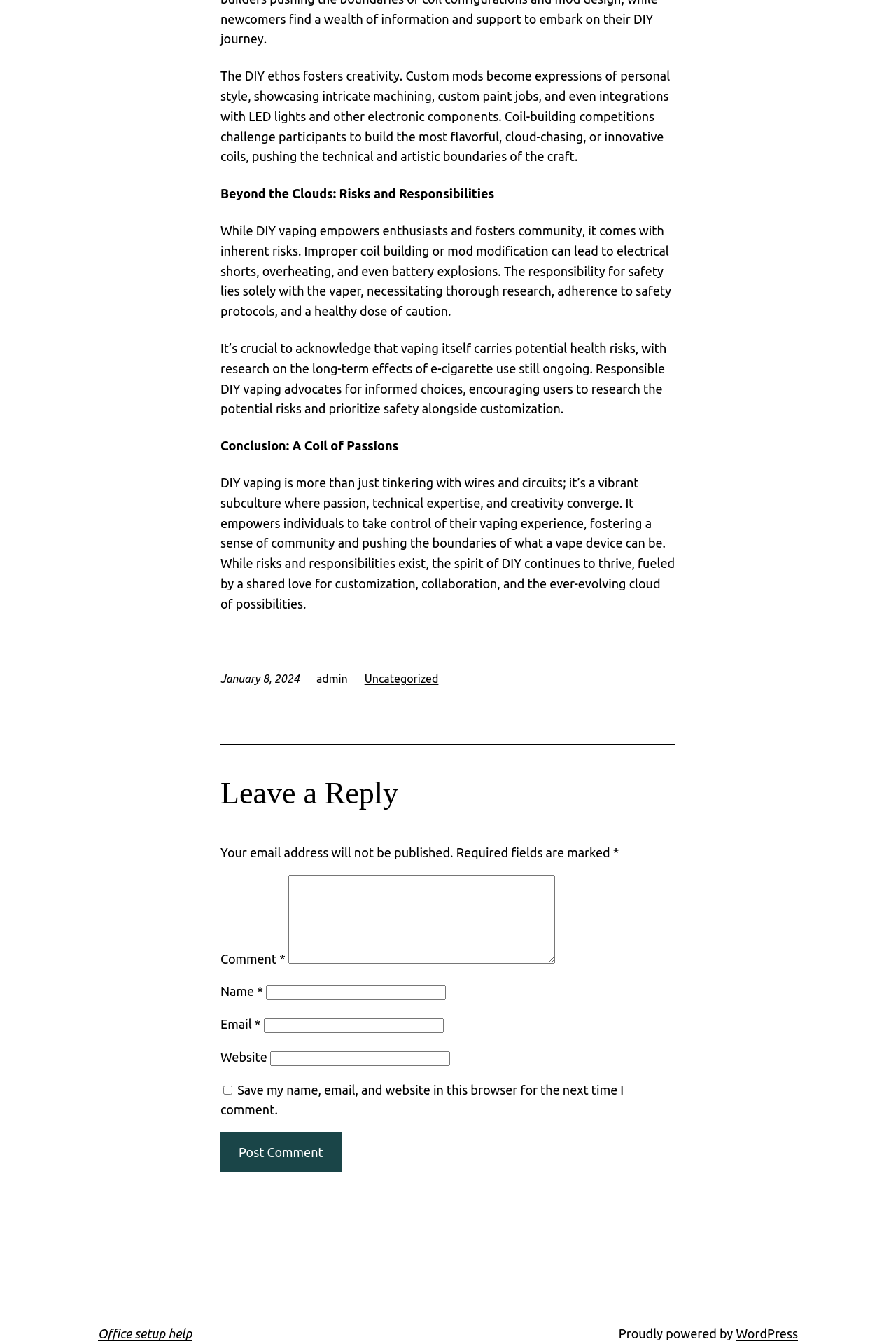Extract the bounding box coordinates of the UI element described by: "parent_node: Website name="url"". The coordinates should include four float numbers ranging from 0 to 1, e.g., [left, top, right, bottom].

[0.301, 0.782, 0.502, 0.793]